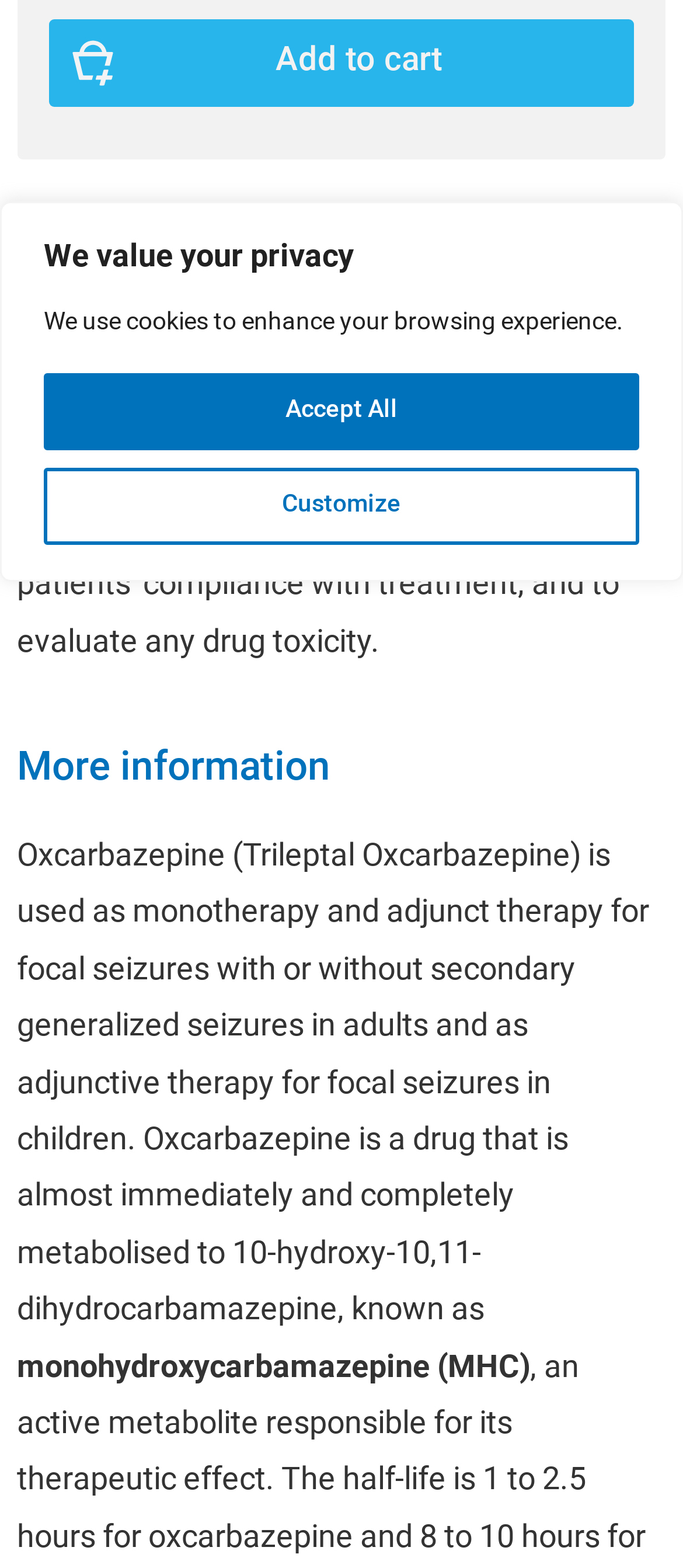Identify the bounding box of the HTML element described as: "Description".

[0.025, 0.135, 0.975, 0.191]